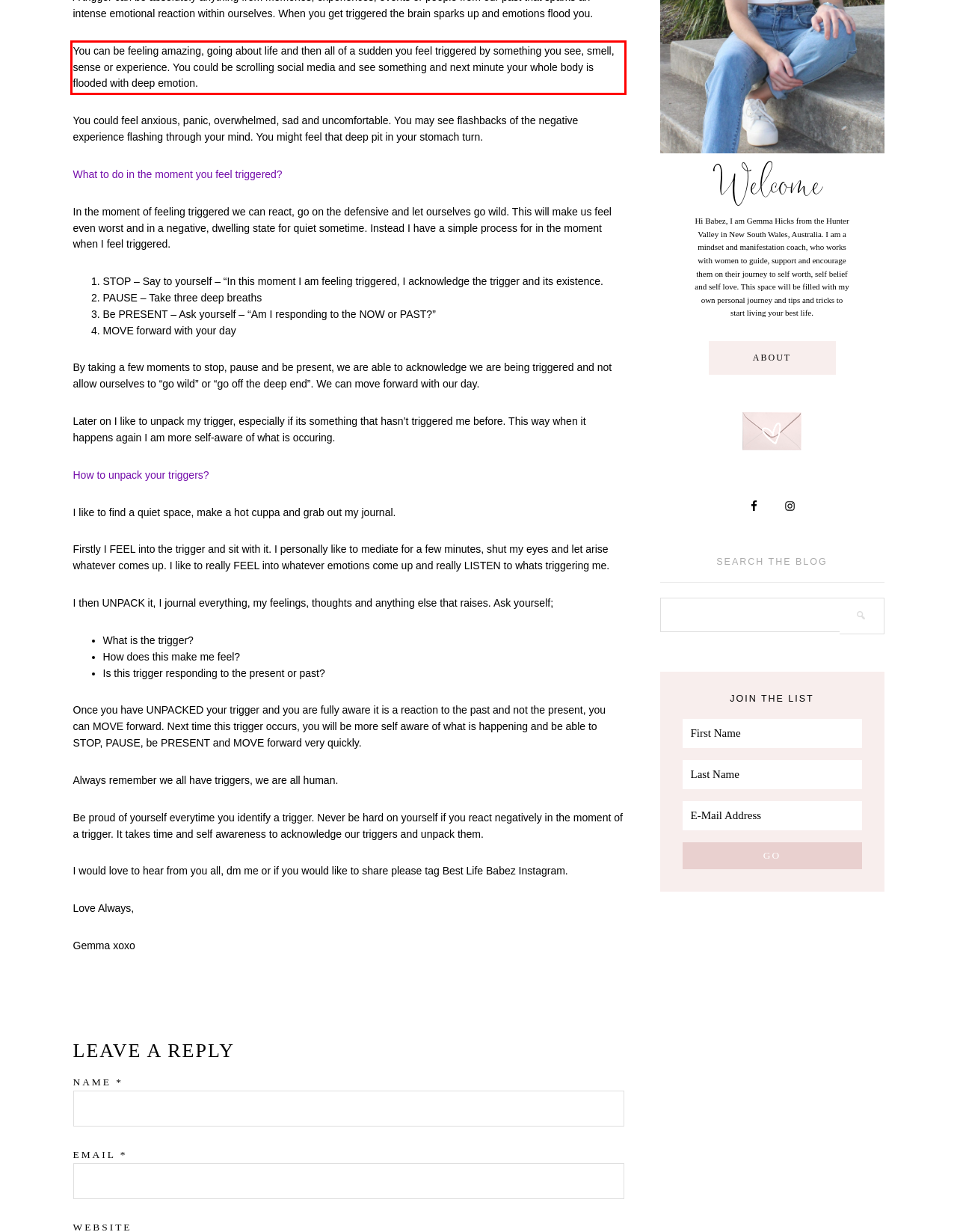You are given a webpage screenshot with a red bounding box around a UI element. Extract and generate the text inside this red bounding box.

You can be feeling amazing, going about life and then all of a sudden you feel triggered by something you see, smell, sense or experience. You could be scrolling social media and see something and next minute your whole body is flooded with deep emotion.